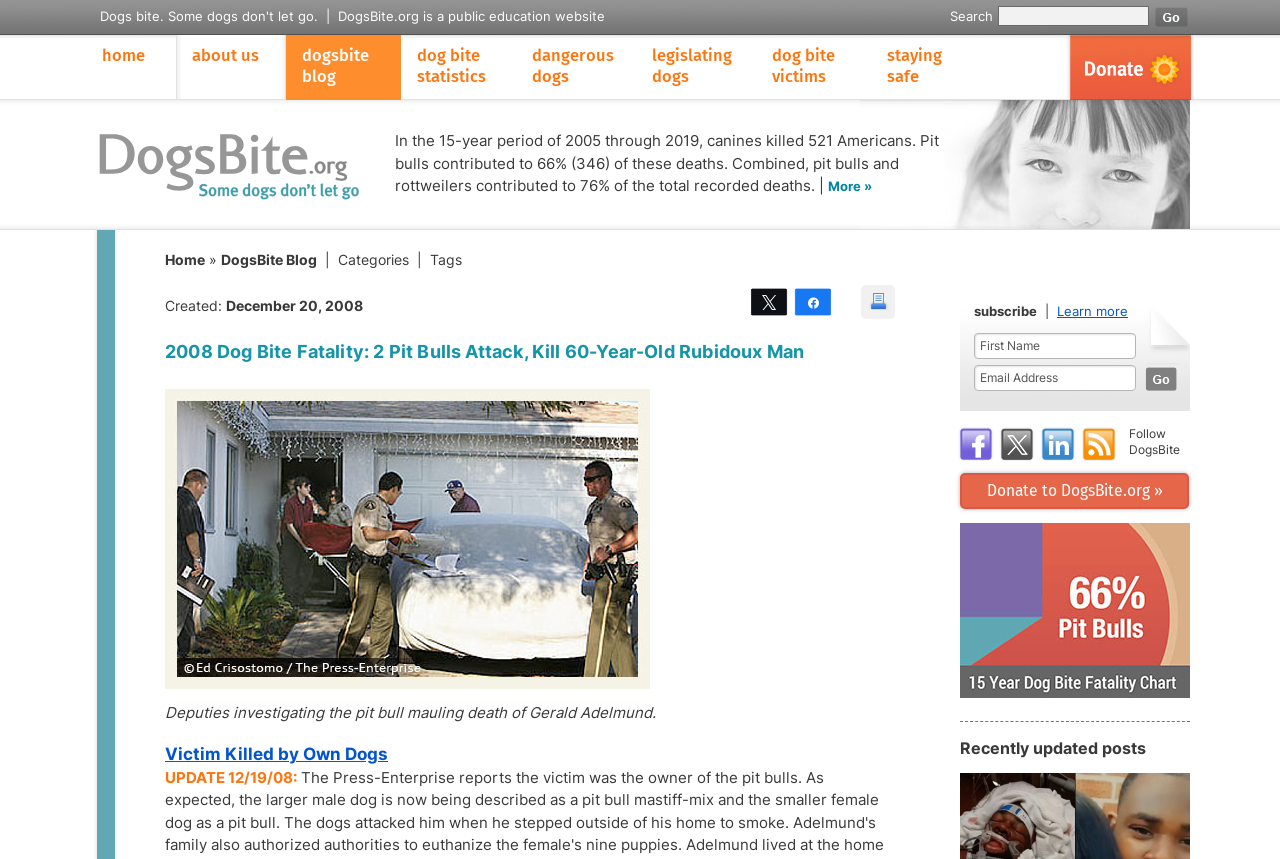Identify the bounding box coordinates for the element that needs to be clicked to fulfill this instruction: "learn more about subscription". Provide the coordinates in the format of four float numbers between 0 and 1: [left, top, right, bottom].

[0.826, 0.354, 0.881, 0.371]